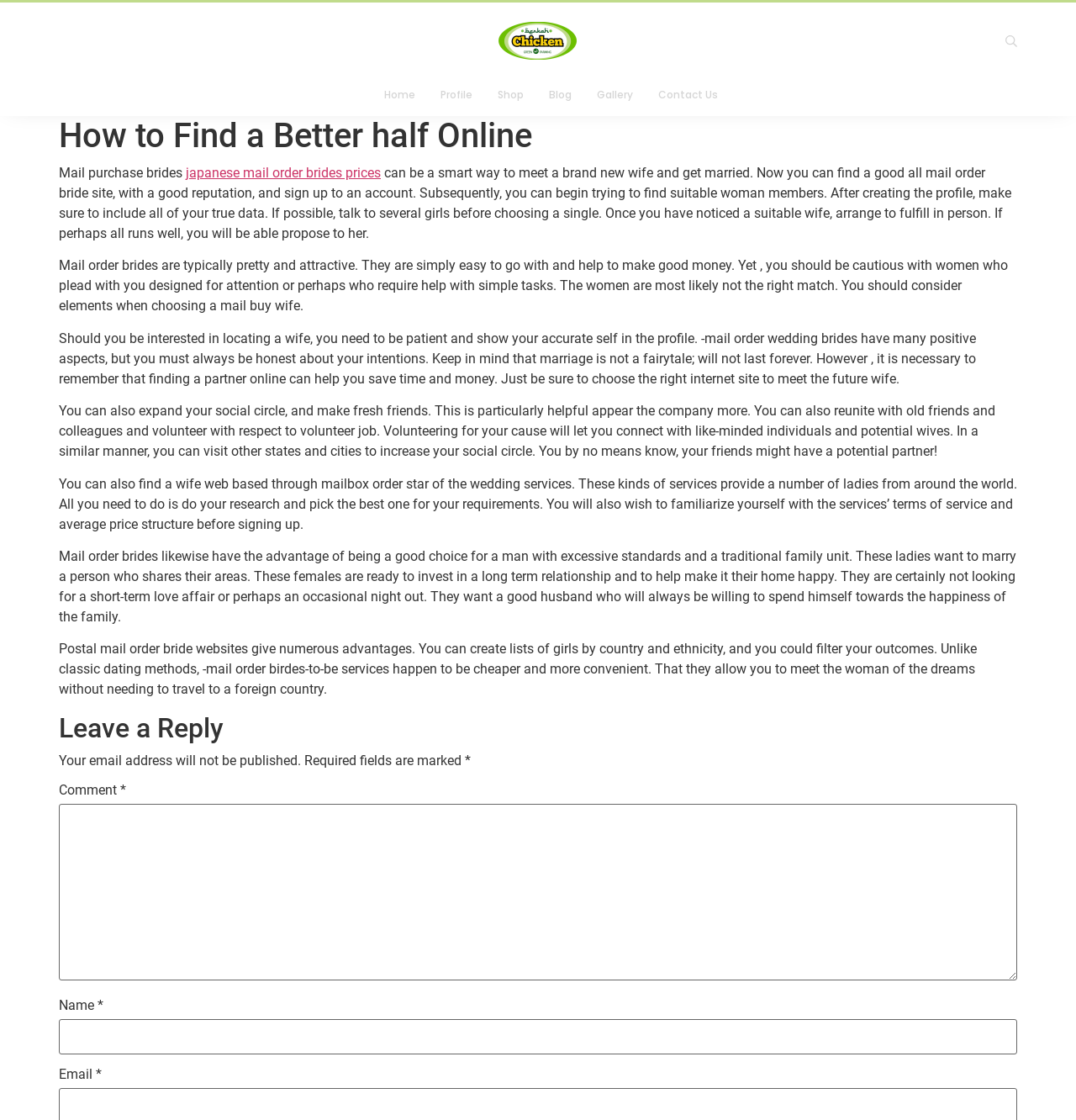What is required to leave a comment on this webpage?
Using the image, elaborate on the answer with as much detail as possible.

The webpage requires users to fill in their name and email address to leave a comment, as indicated by the required fields marked with an asterisk.